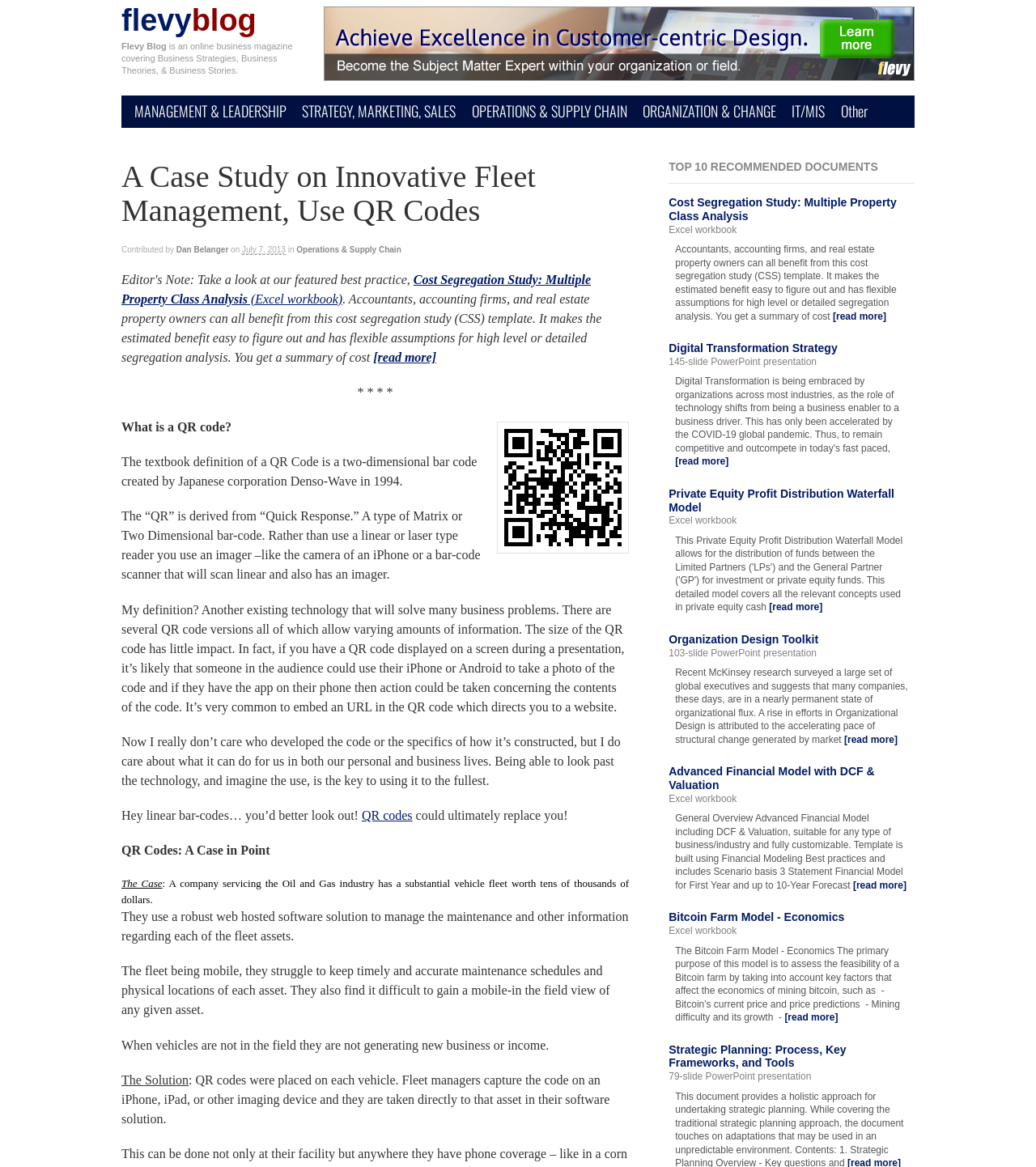What is the name of the blog?
Please use the image to deliver a detailed and complete answer.

I determined the answer by looking at the top-left section of the webpage, where it says 'flevyblog Flevy Blog is an online business magazine covering Business Strategies, Business Theories, & Business Stories.'